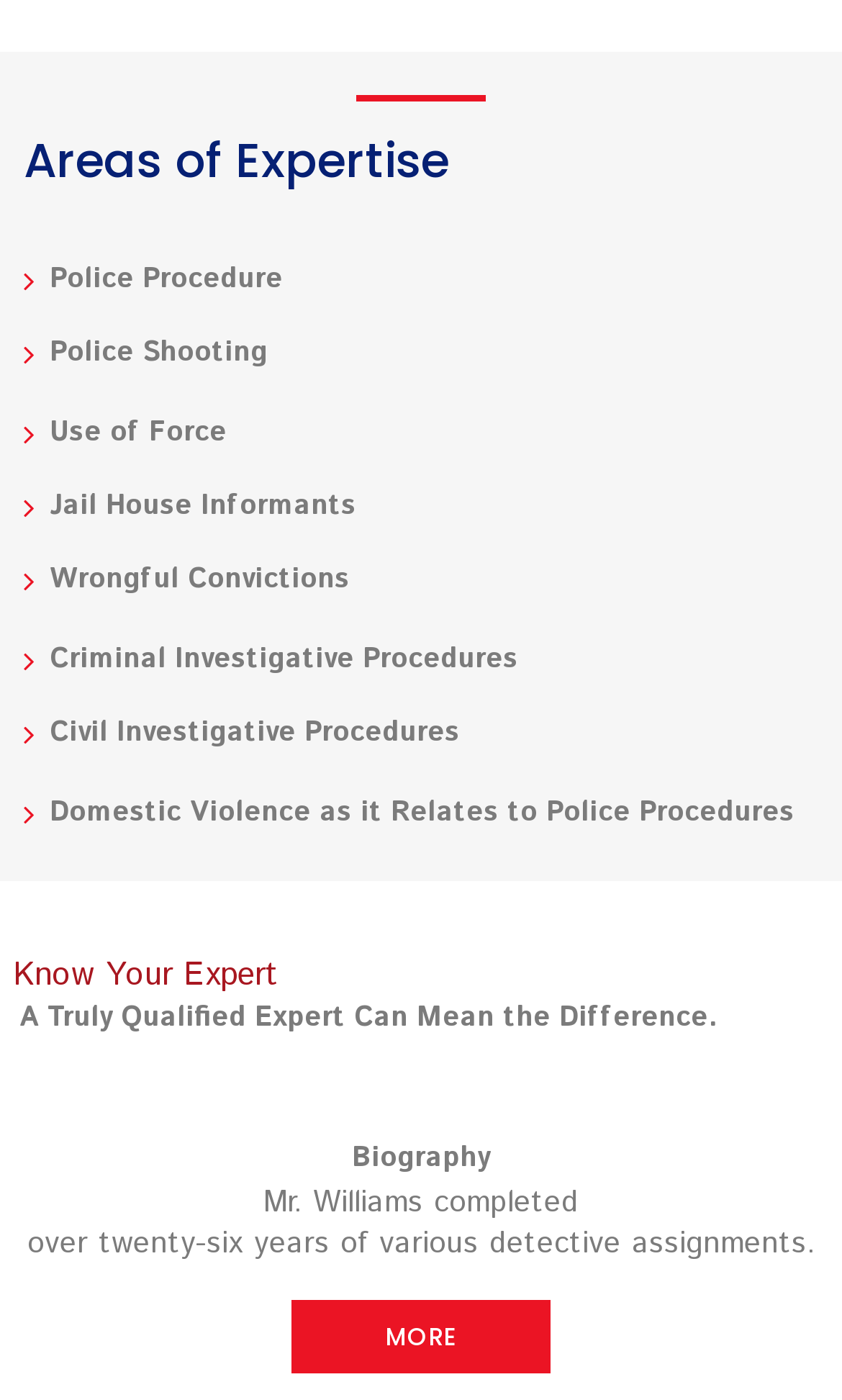Provide the bounding box coordinates of the section that needs to be clicked to accomplish the following instruction: "Learn more about the expert."

[0.346, 0.928, 0.654, 0.981]